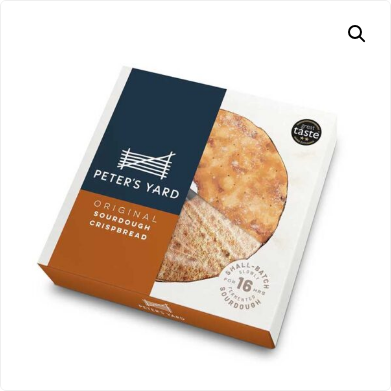Describe all the visual components present in the image.

The image showcases the packaging of "Peter's Yard Original Sourdough Crispbread," a premium snack option that promises a delightful crunch. The design features a modern and elegant aesthetic, primarily in navy and orange hues. The top of the box highlights the brand name, "PETER'S YARD," prominently displayed along with an emblem indicating its award-winning quality. The crispbread itself is partially visible through a window on the front, revealing its golden-brown texture. The packaging also mentions that it's made from simple, natural ingredients and emphasizes its artisanal production method, allowing the sourdough to ferment for 16 hours. This product is ideal for pairing with cheeses or enjoying alongside various toppings, making it a versatile addition to any sharing platter.